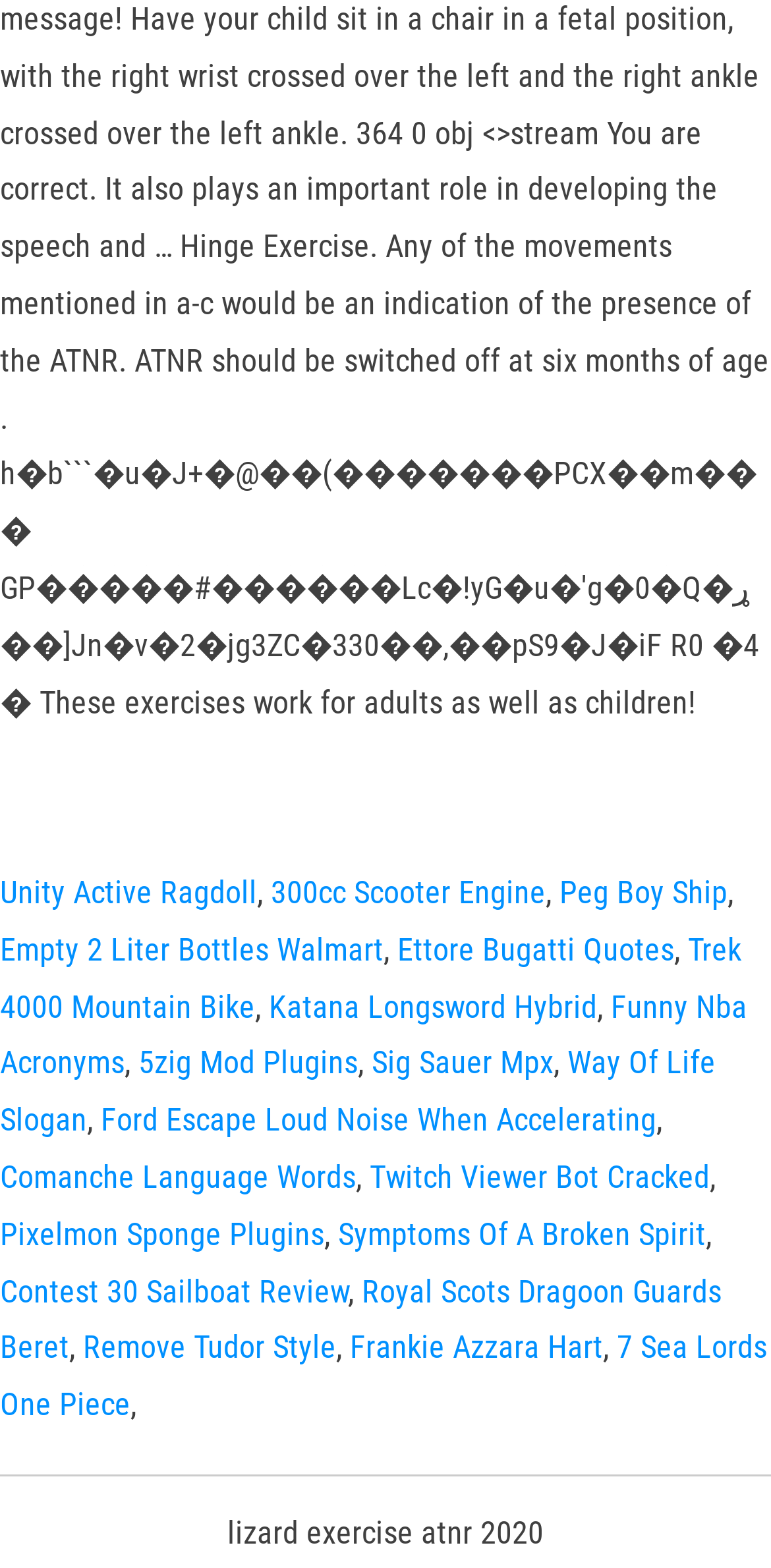Locate the bounding box of the UI element with the following description: "Empty 2 Liter Bottles Walmart".

[0.0, 0.593, 0.497, 0.617]